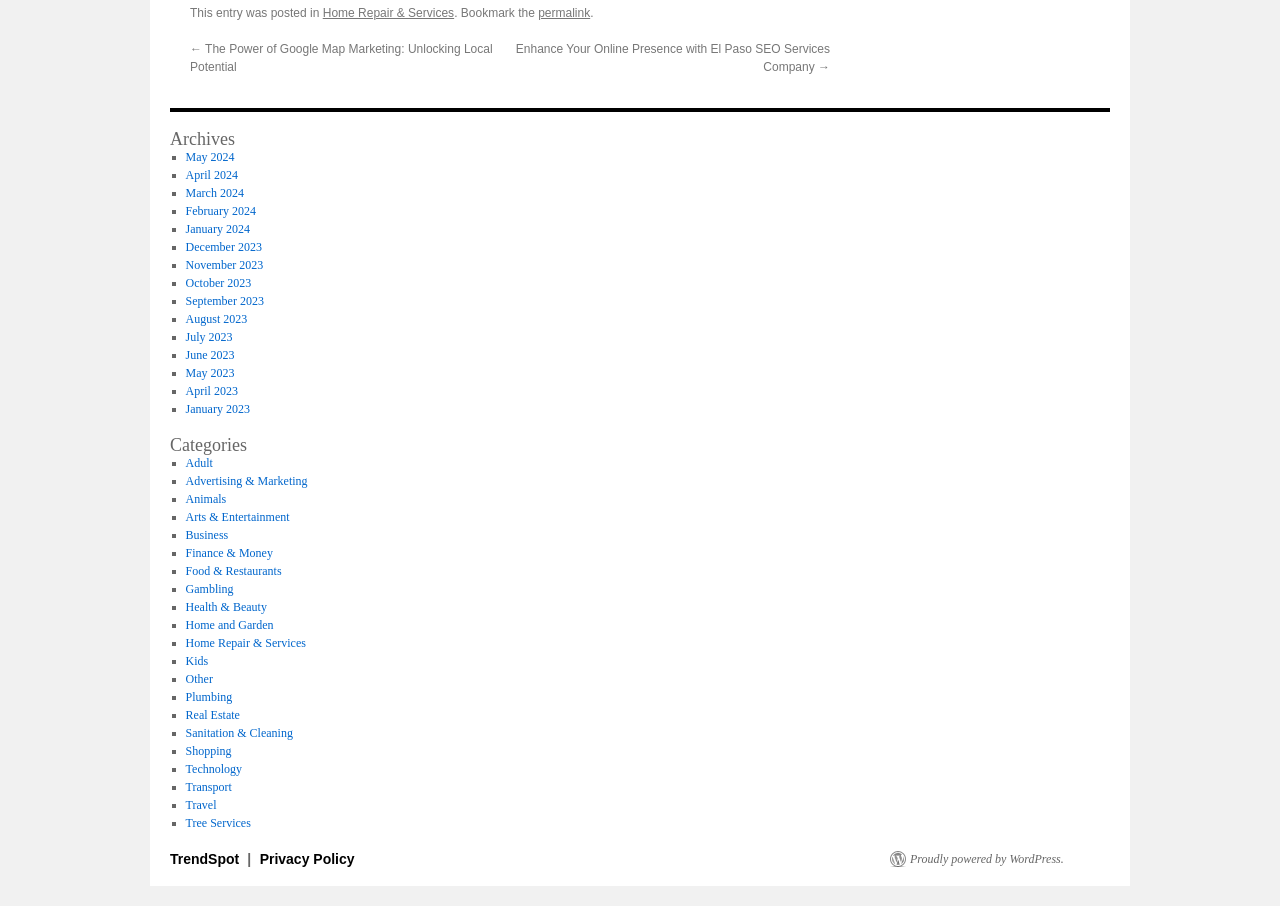Kindly determine the bounding box coordinates for the area that needs to be clicked to execute this instruction: "Go to the 'May 2024' page".

[0.145, 0.165, 0.183, 0.181]